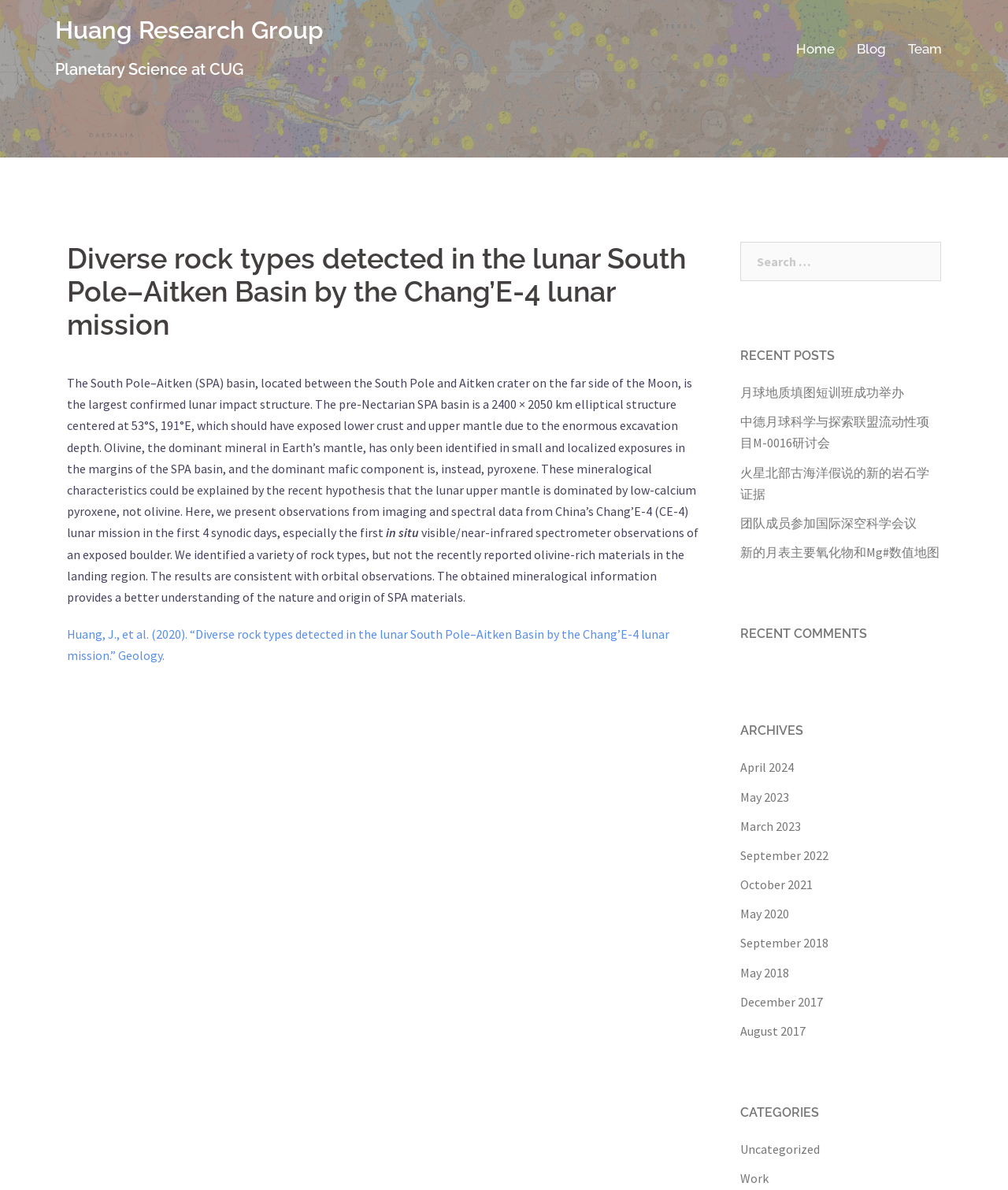Extract the bounding box coordinates for the described element: "团队成员参加国际深空科学会议". The coordinates should be represented as four float numbers between 0 and 1: [left, top, right, bottom].

[0.734, 0.433, 0.909, 0.446]